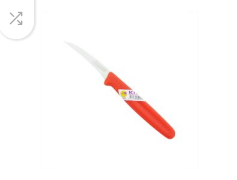What is the primary purpose of the knife's handle?
Using the information from the image, give a concise answer in one word or a short phrase.

Comfortable grip